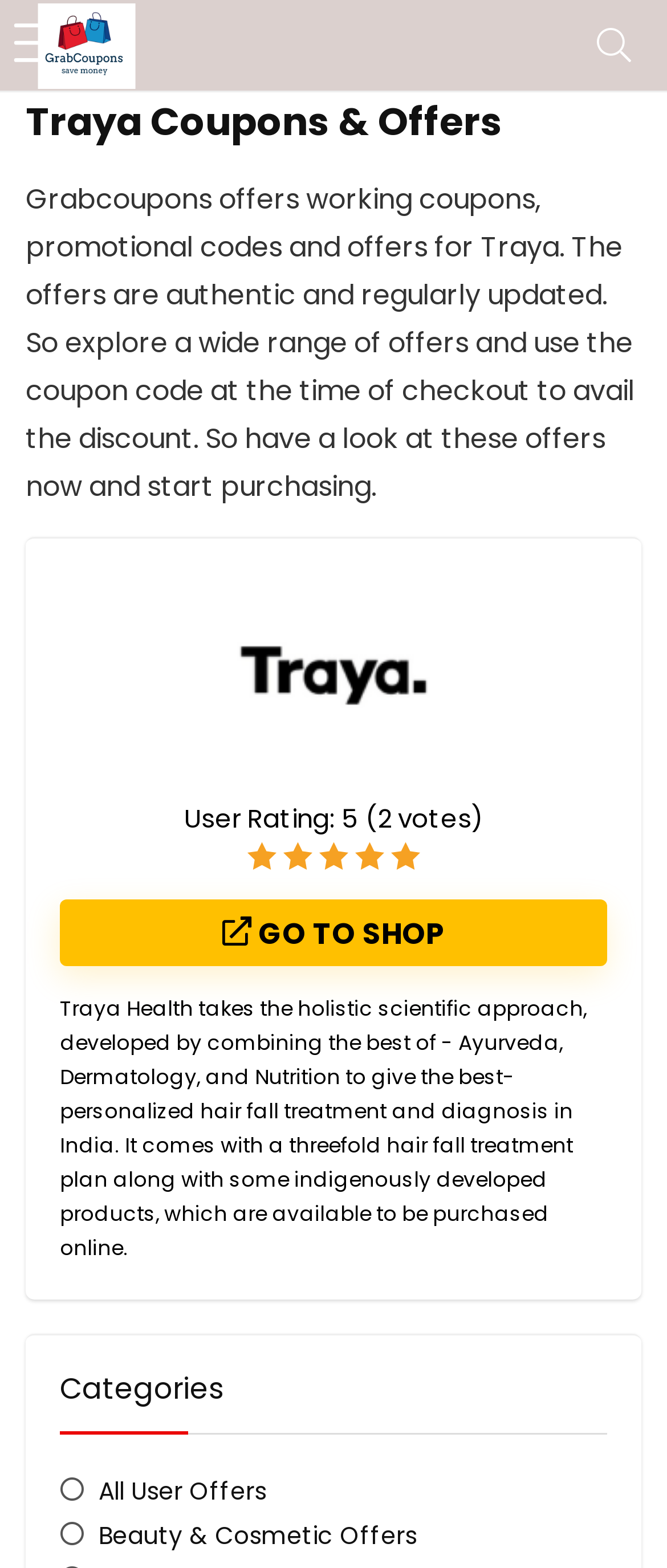Locate the bounding box of the UI element described by: "Go to shop" in the given webpage screenshot.

[0.09, 0.574, 0.91, 0.616]